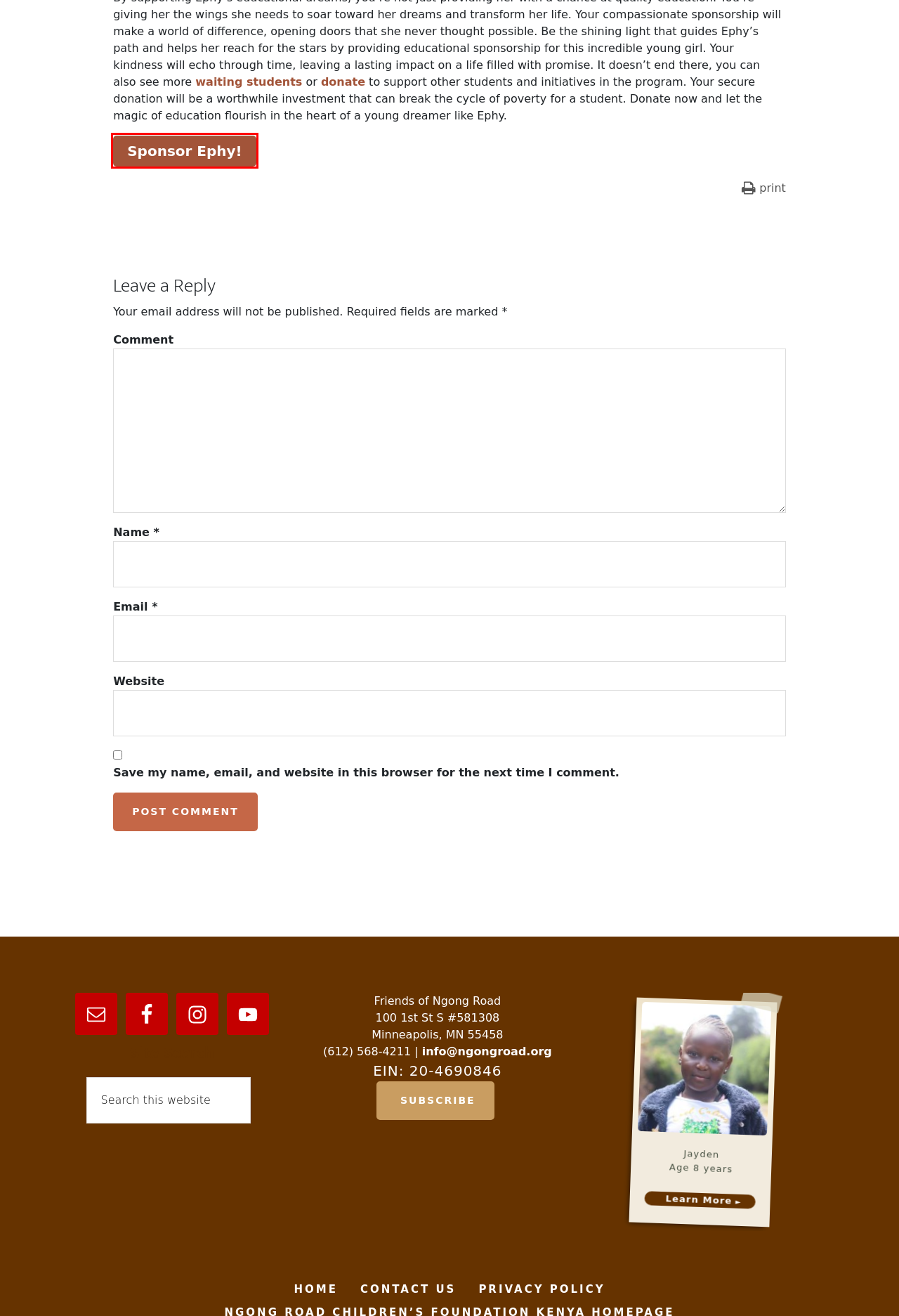Observe the screenshot of a webpage with a red bounding box around an element. Identify the webpage description that best fits the new page after the element inside the bounding box is clicked. The candidates are:
A. Careers - Friends of Ngong Road
B. Employment Programs - Friends of Ngong Road
C. Privacy Policy - Friends of Ngong Road
D. Contact Us - Friends of Ngong Road
E. Sponsorship Checkout - Friends of Ngong Road
F. Sponsor Student Portal - Friends of Ngong Road
G. Jayden - Friends of Ngong Road
H. Ngong Road Children’s Foundation - Ngong Road Children's Foundation

E